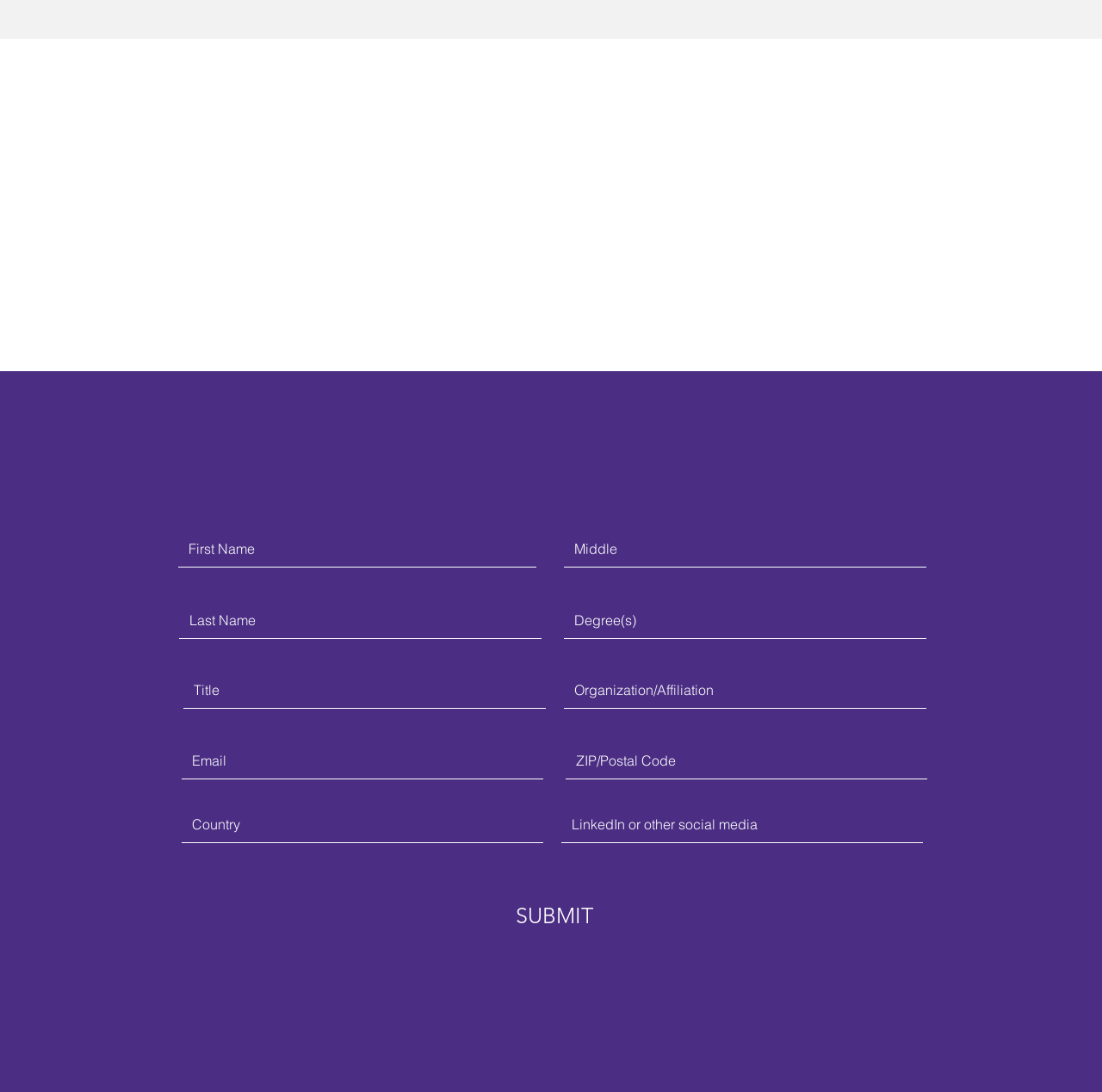Use a single word or phrase to answer the question: What type of input is expected for the 'ZIP/Postal Code' field?

Number